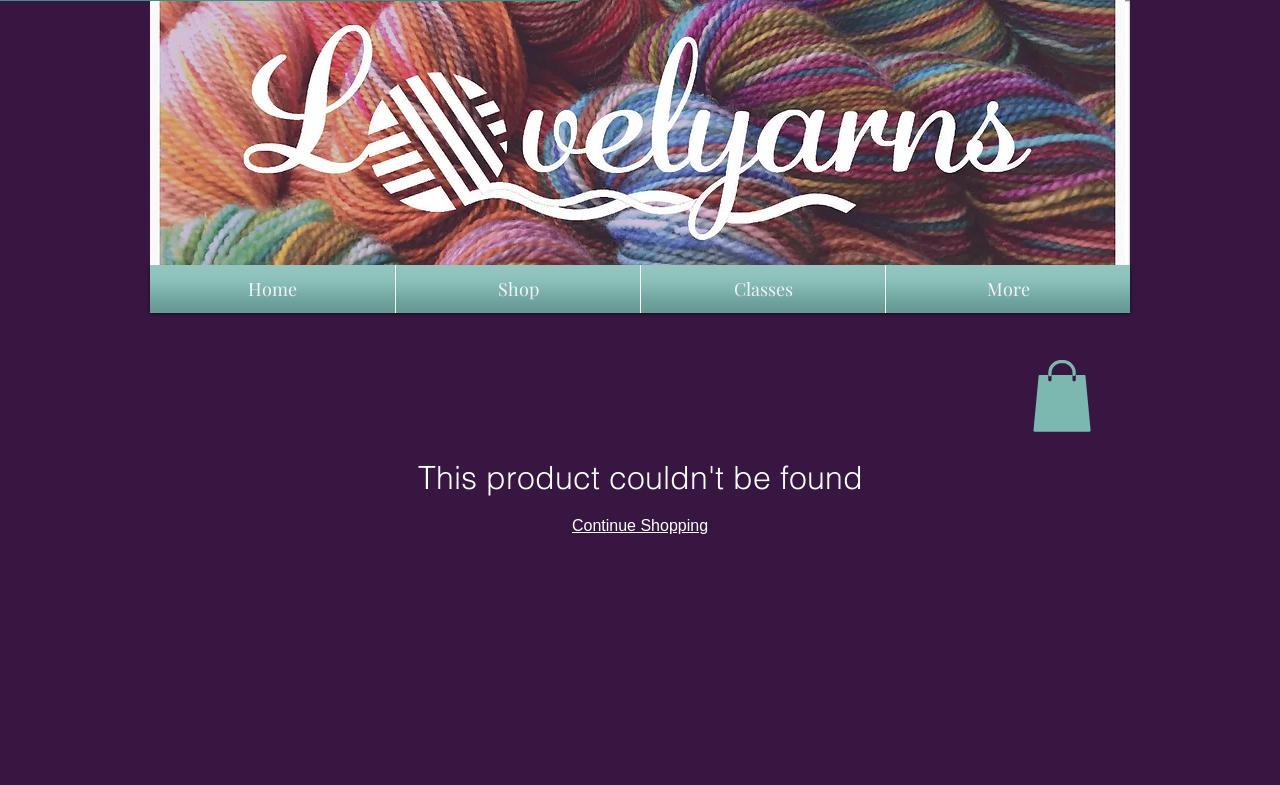What is the purpose of the 'More' option in the navigation?
Look at the image and provide a detailed response to the question.

The 'More' option in the navigation is likely a dropdown menu or a link that leads to additional pages or categories on the website. Its purpose is to provide users with access to more content or features that don't fit into the main navigation options.